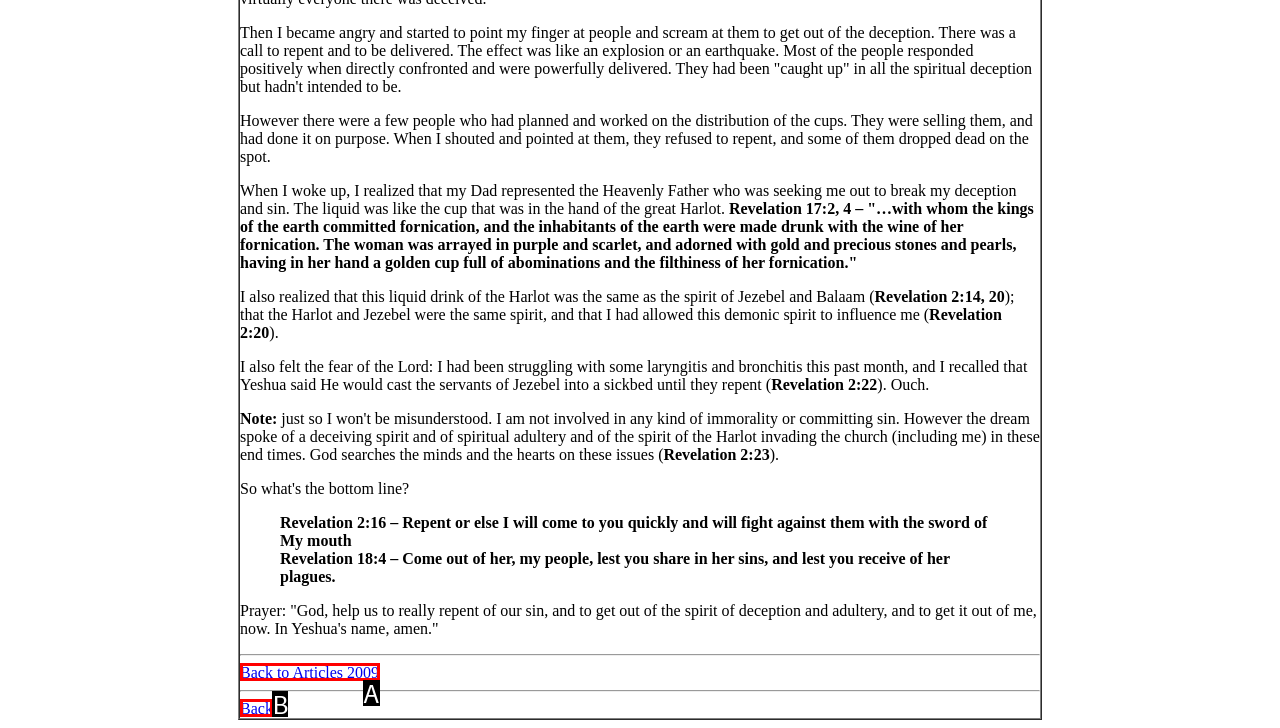Determine which option fits the following description: Back to Articles 2009
Answer with the corresponding option's letter directly.

A